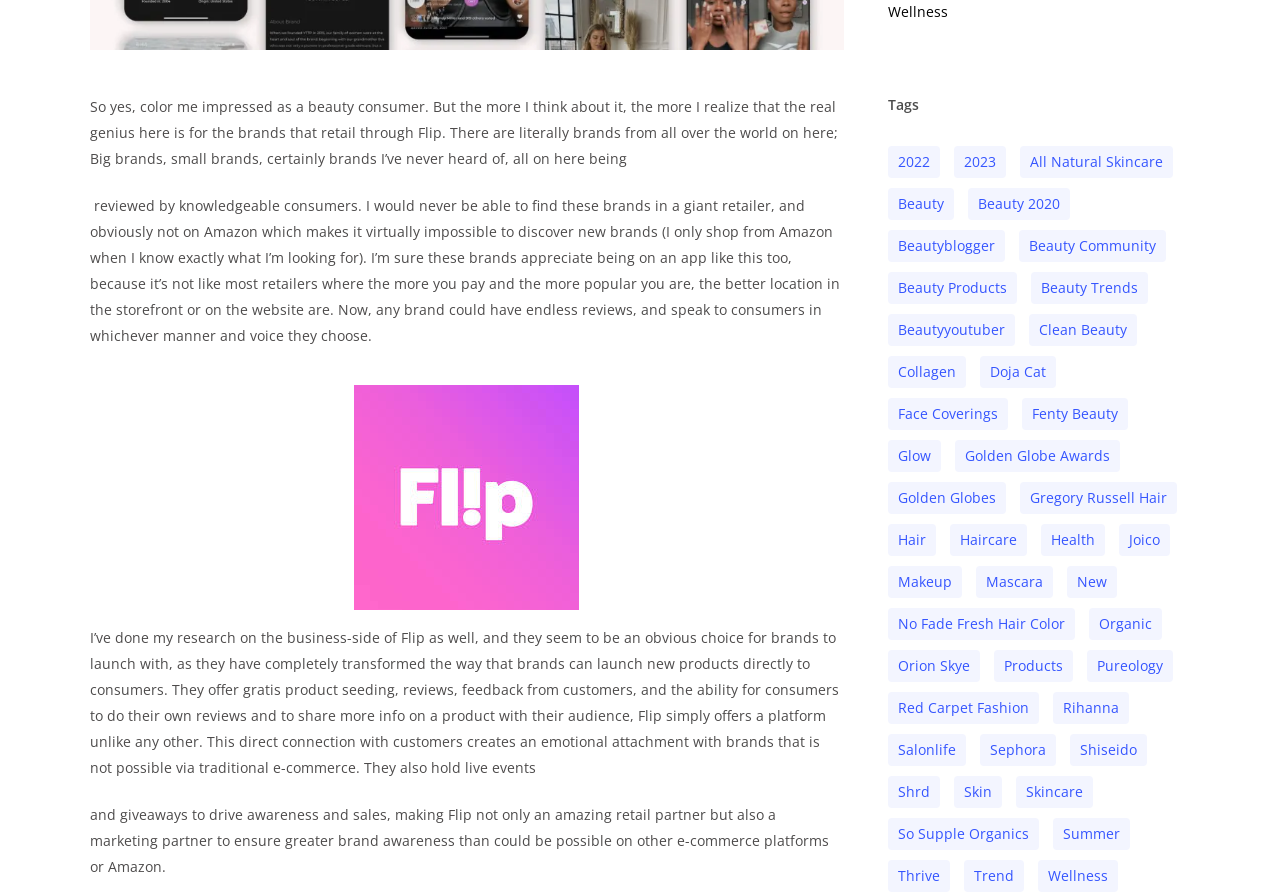What is the benefit of Flip for consumers?
Please provide a single word or phrase as the answer based on the screenshot.

To discover new brands